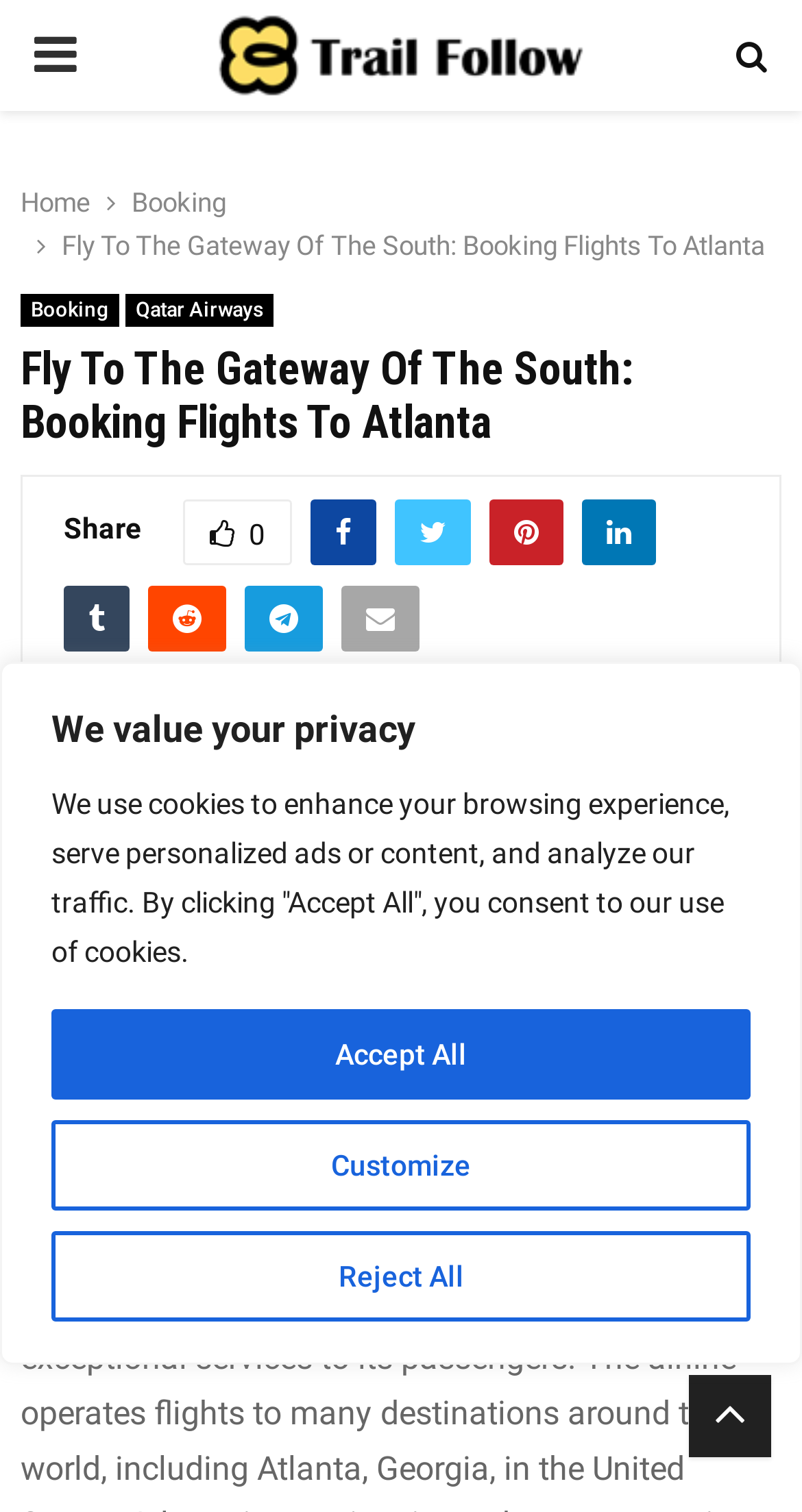Could you highlight the region that needs to be clicked to execute the instruction: "Click the primary menu button"?

[0.0, 0.0, 0.138, 0.073]